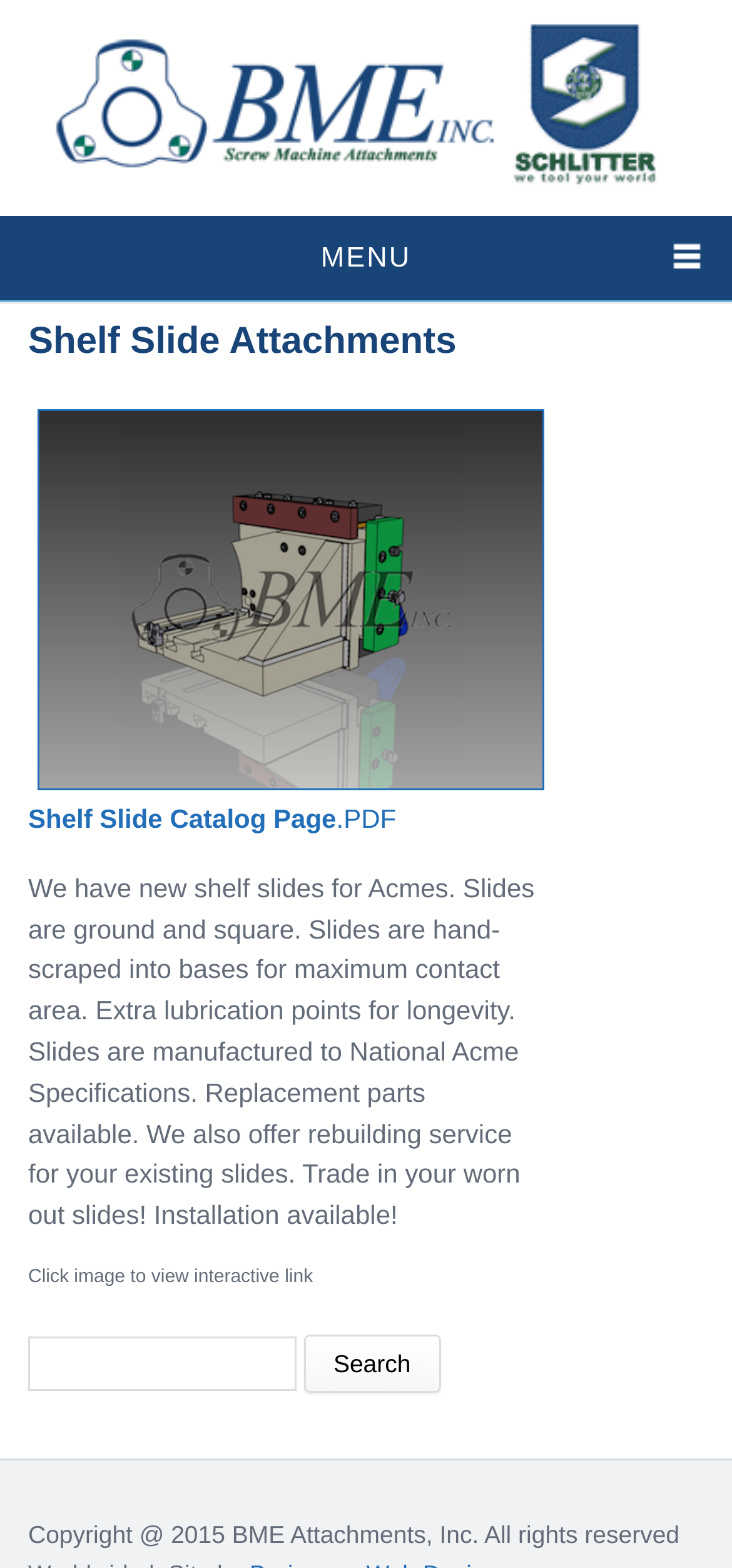What is the file format of the catalog page?
Please answer using one word or phrase, based on the screenshot.

PDF